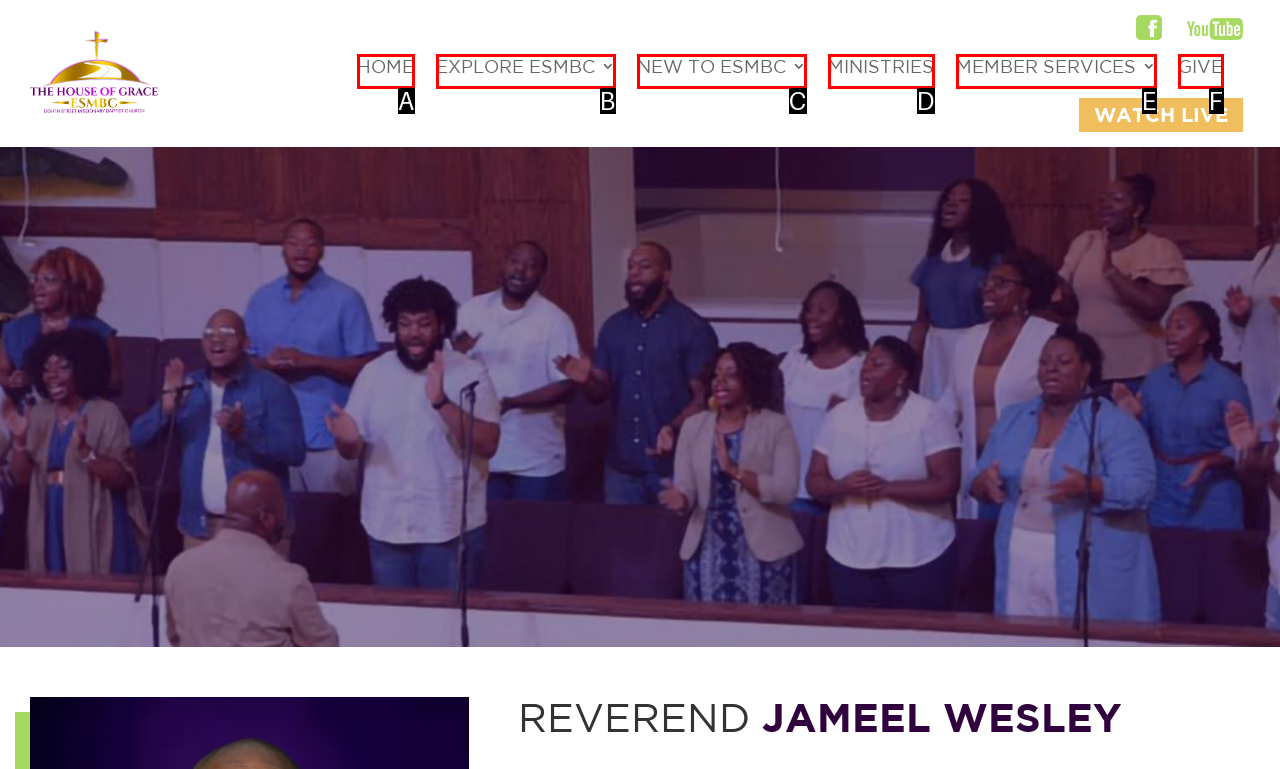Determine which UI element matches this description: New to ESMBC
Reply with the appropriate option's letter.

C